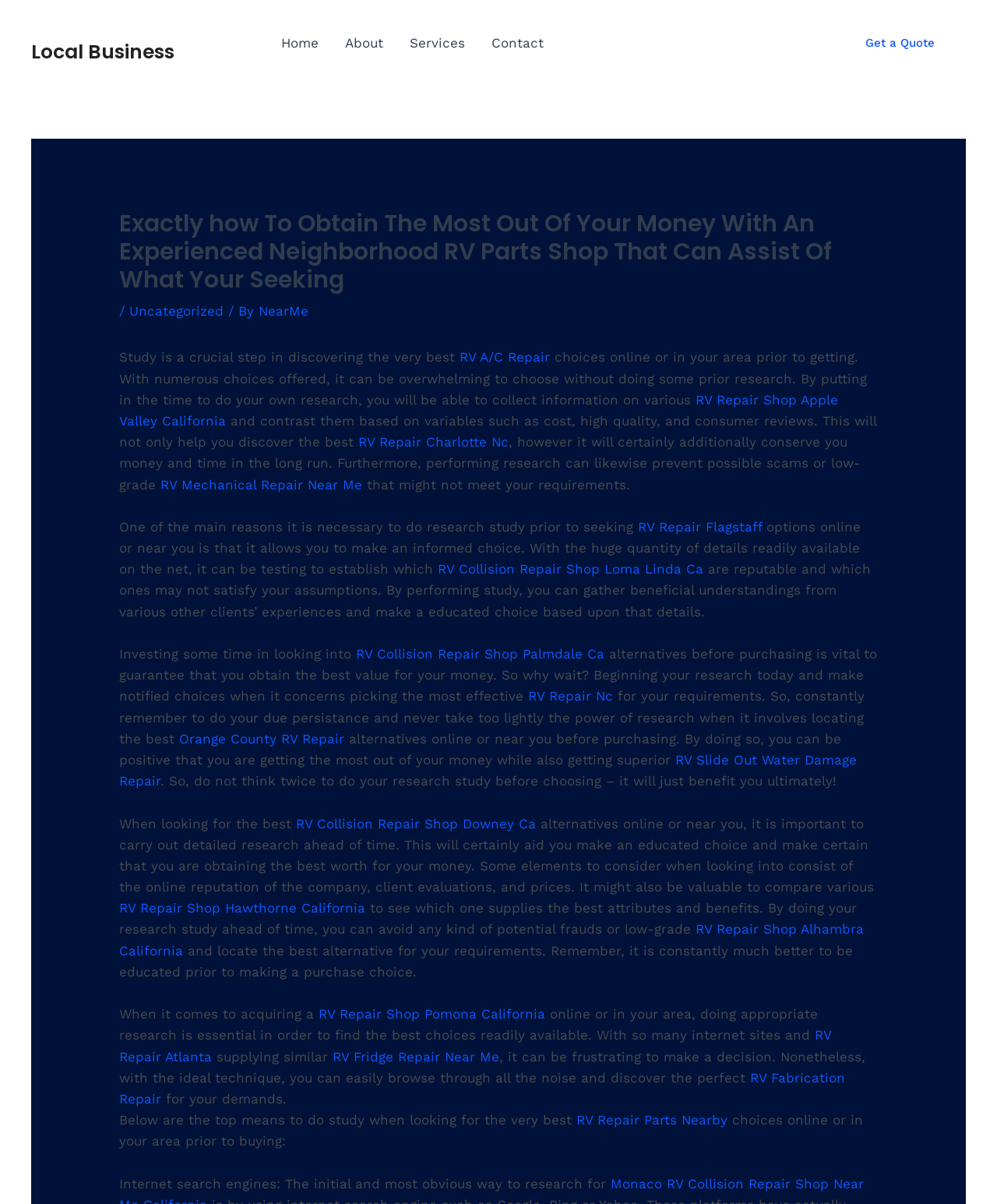Please answer the following question using a single word or phrase: What is the main topic of this webpage?

RV Repair